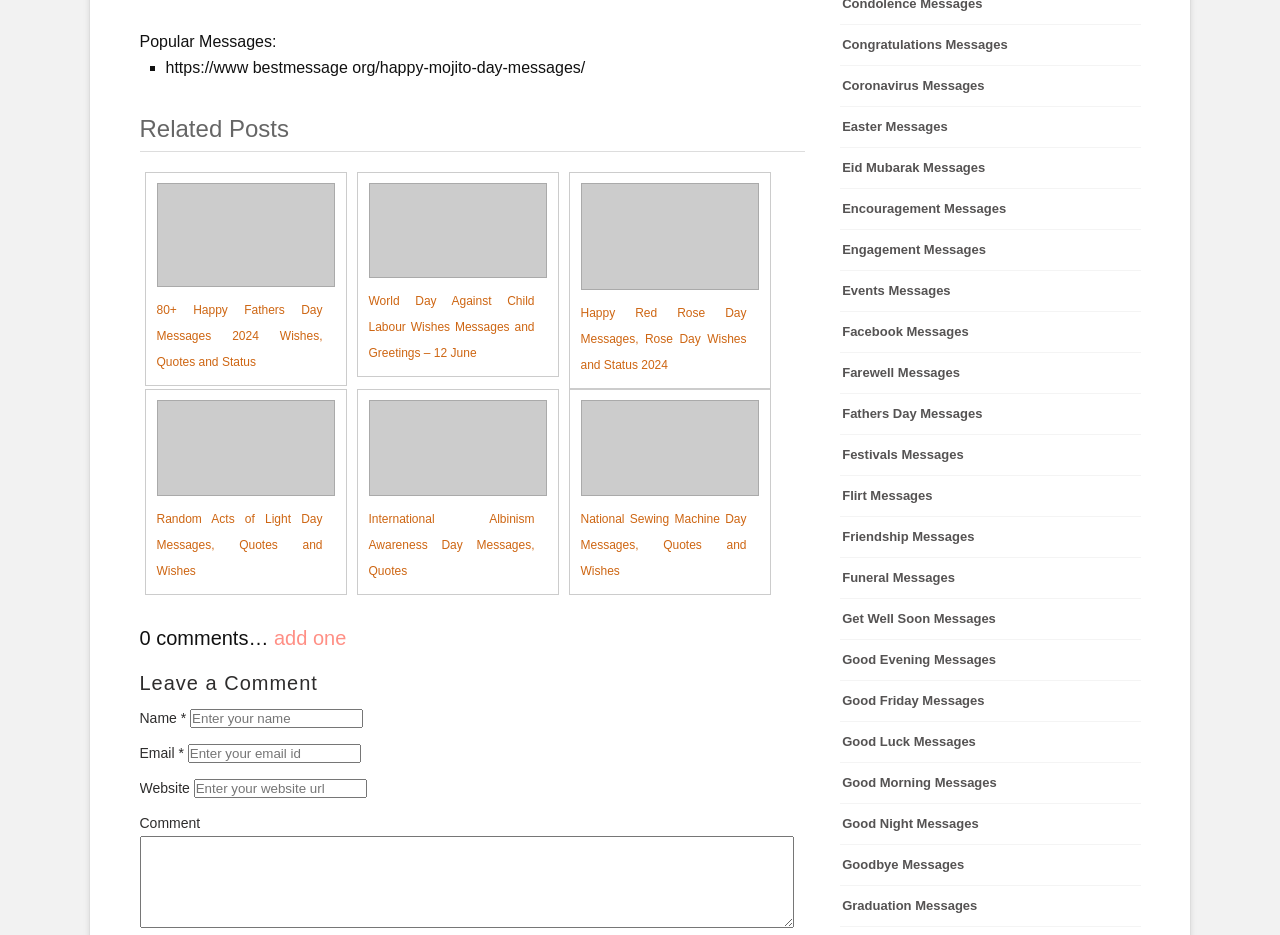Please identify the bounding box coordinates of the clickable area that will fulfill the following instruction: "Click on 'Happy Fathers Day Messages 2022 Wishes Images 80+ Happy Fathers Day Messages 2024 Wishes, Quotes and Status'". The coordinates should be in the format of four float numbers between 0 and 1, i.e., [left, top, right, bottom].

[0.114, 0.195, 0.252, 0.401]